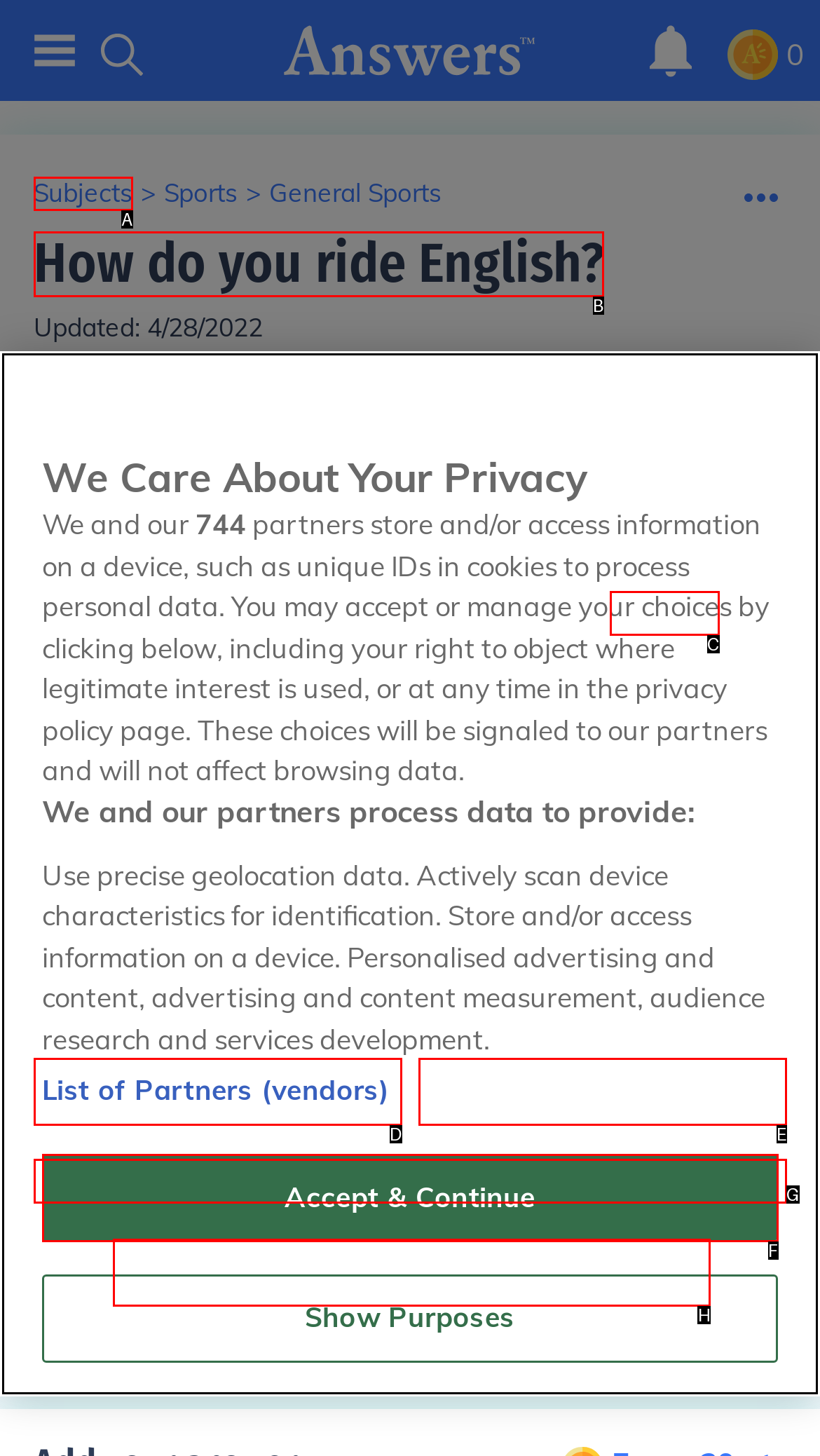Tell me which one HTML element best matches the description: How do you ride English?
Answer with the option's letter from the given choices directly.

B